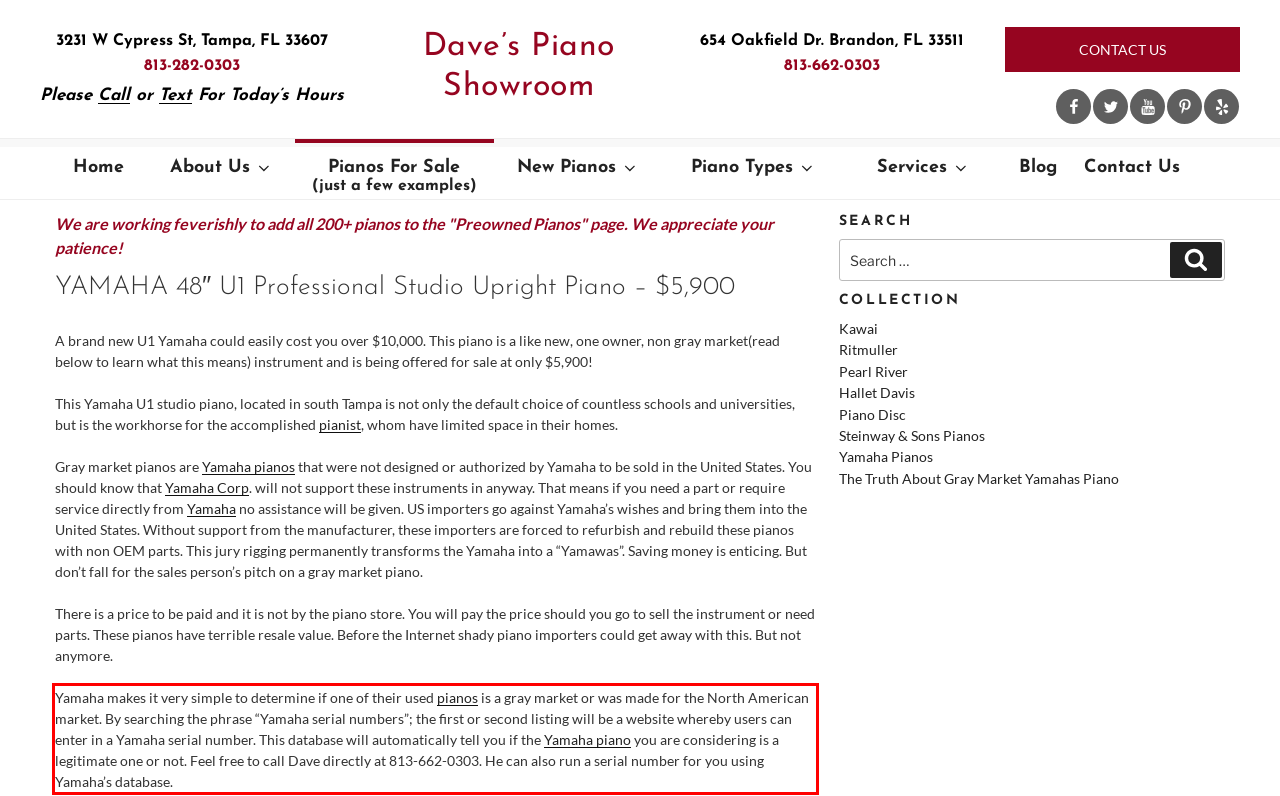Given a webpage screenshot, identify the text inside the red bounding box using OCR and extract it.

Yamaha makes it very simple to determine if one of their used pianos is a gray market or was made for the North American market. By searching the phrase “Yamaha serial numbers”; the first or second listing will be a website whereby users can enter in a Yamaha serial number. This database will automatically tell you if the Yamaha piano you are considering is a legitimate one or not. Feel free to call Dave directly at 813-662-0303. He can also run a serial number for you using Yamaha’s database.